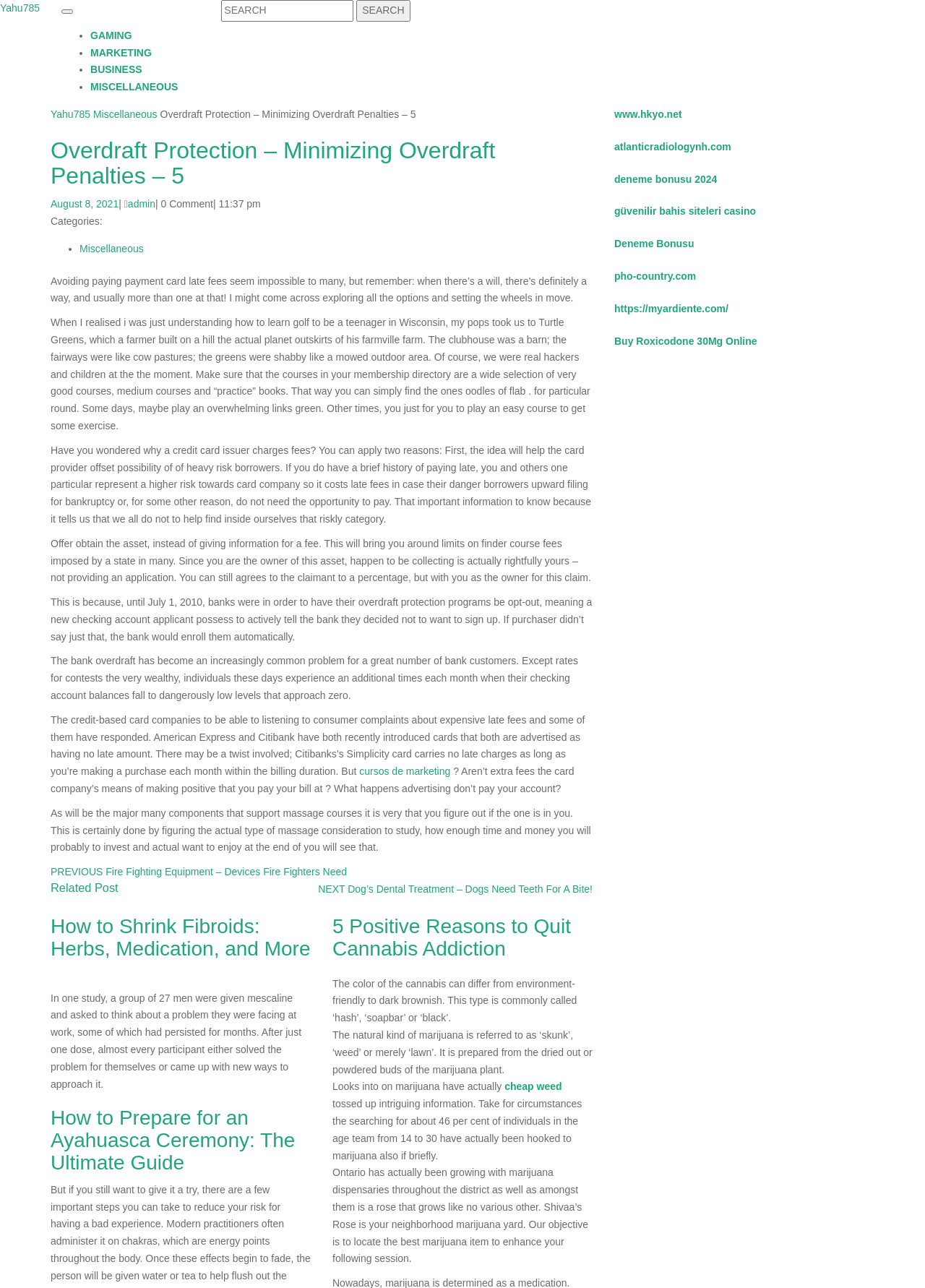Provide the bounding box coordinates in the format (top-left x, top-left y, bottom-right x, bottom-right y). All values are floating point numbers between 0 and 1. Determine the bounding box coordinate of the UI element described as: marketing

[0.098, 0.036, 0.164, 0.045]